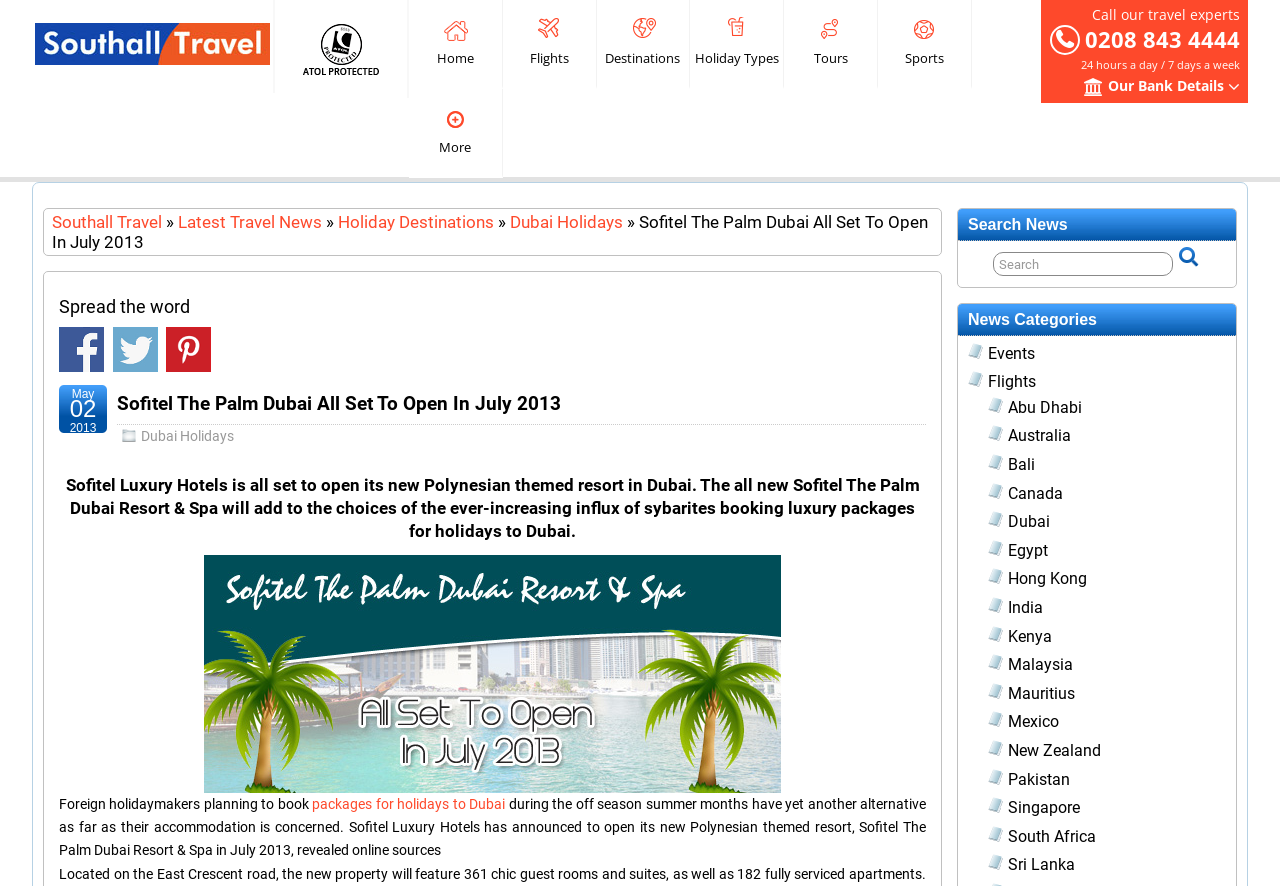Bounding box coordinates must be specified in the format (top-left x, top-left y, bottom-right x, bottom-right y). All values should be floating point numbers between 0 and 1. What are the bounding box coordinates of the UI element described as: alt="Southall Travel" title="Southall Travel"

[0.027, 0.056, 0.211, 0.078]